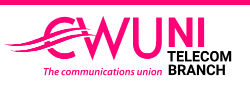What does 'CWU' stand for?
Answer briefly with a single word or phrase based on the image.

Communications Workers Union